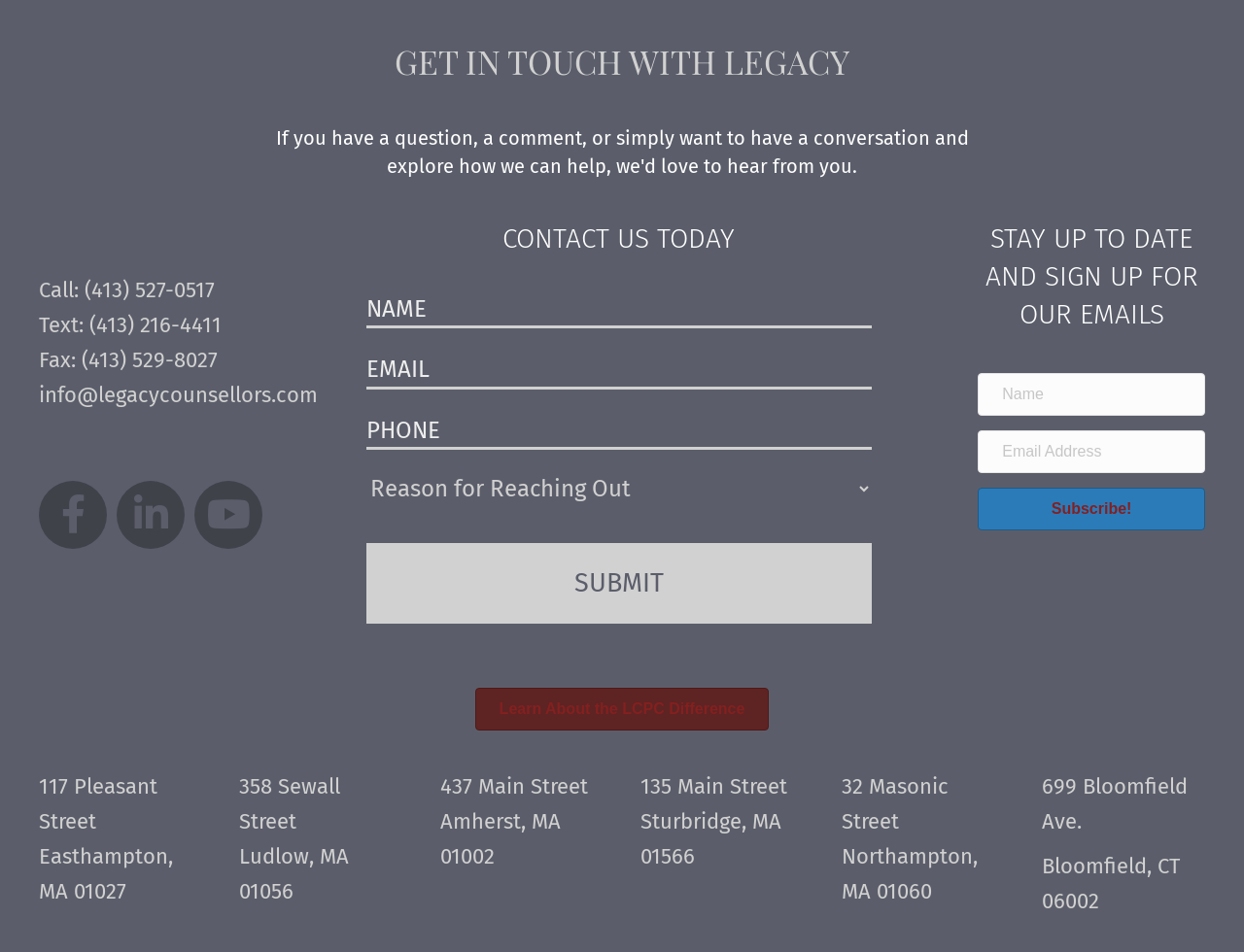Given the content of the image, can you provide a detailed answer to the question?
What is the email address to contact?

I found the email address to contact by looking at the 'GET IN TOUCH WITH LEGACY' section, where it lists the contact information. The email address is info@legacycounsellors.com.